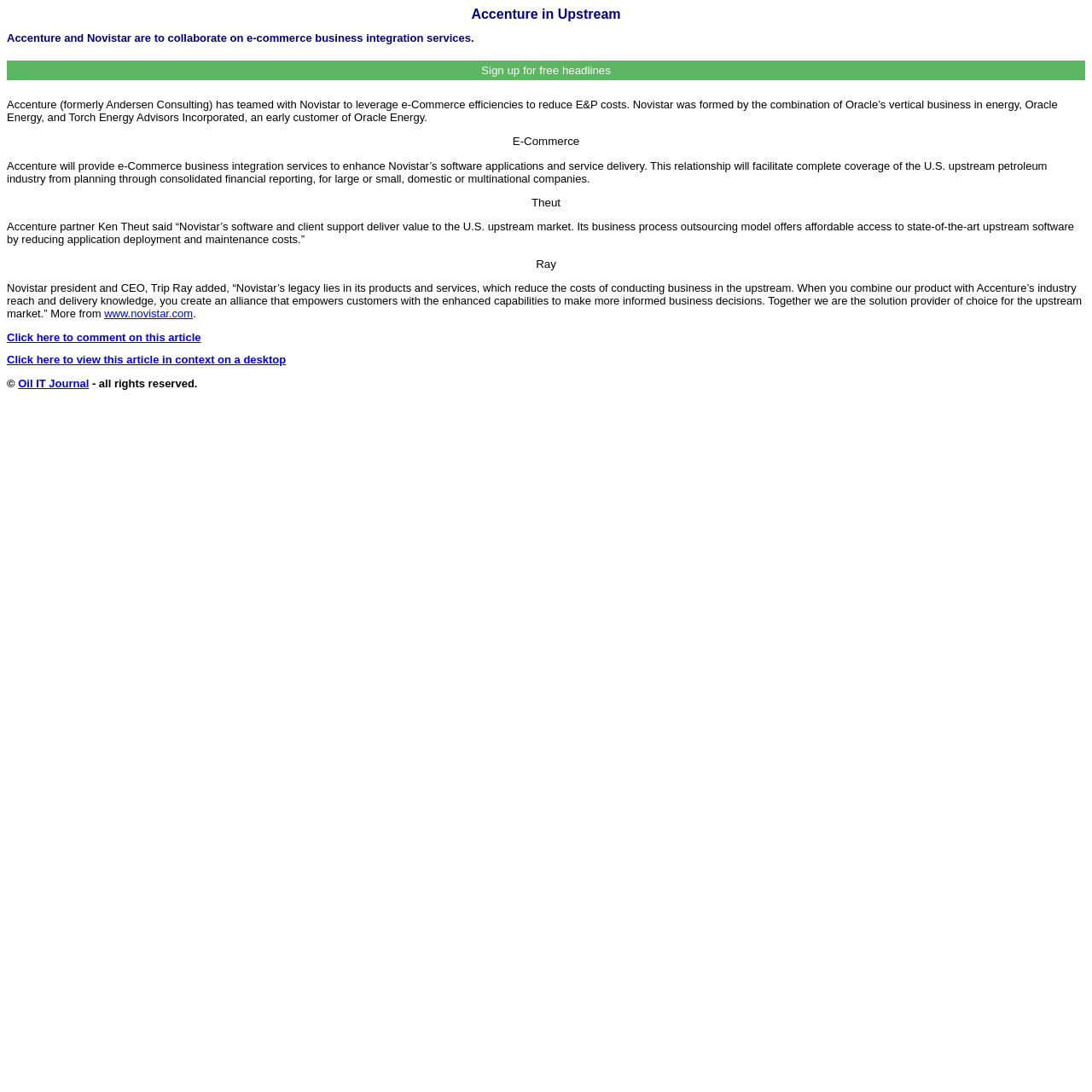Find the bounding box coordinates for the element described here: "www.novistar.com".

[0.095, 0.281, 0.177, 0.293]